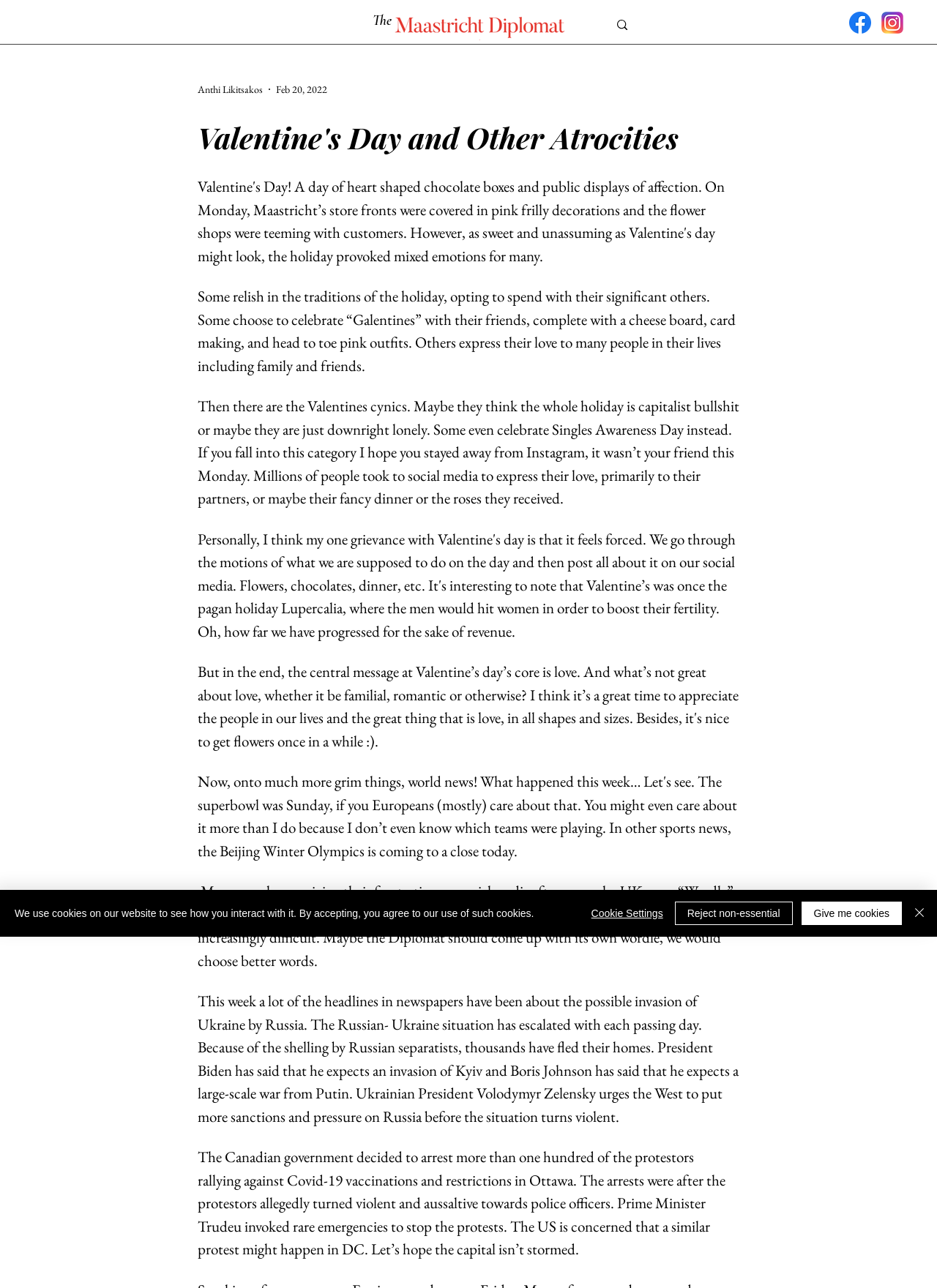What is the topic of the article?
Based on the screenshot, give a detailed explanation to answer the question.

I found the answer by looking at the heading element with the text 'Valentine's Day and Other Atrocities', which suggests that the topic of the article is Valentine's Day.